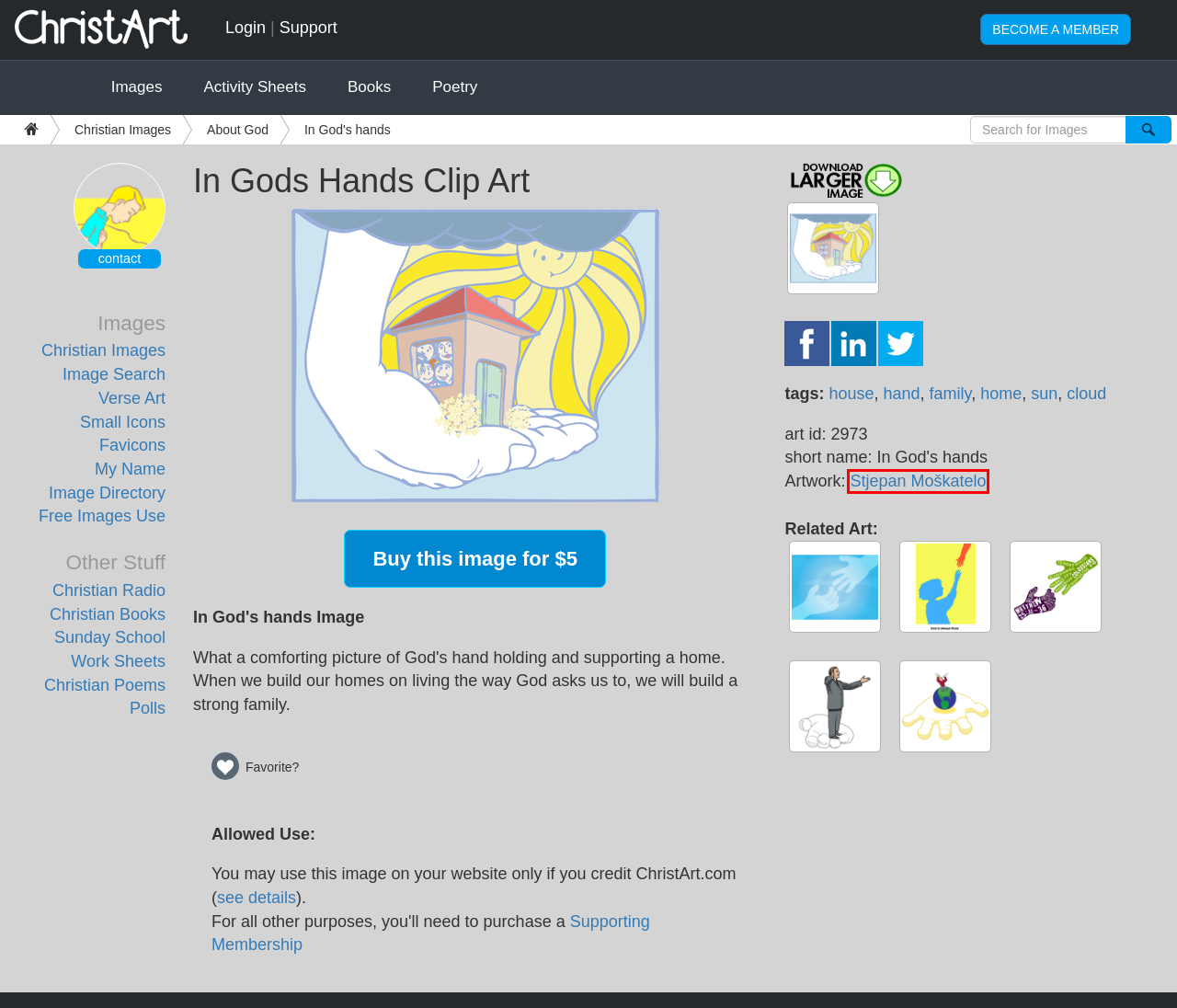Examine the screenshot of a webpage with a red bounding box around a UI element. Your task is to identify the webpage description that best corresponds to the new webpage after clicking the specified element. The given options are:
A. Christian Images | ChristArt.com
B. Image: Helping Hand | Christian PowerPoint Backgrounds | Christart.com
C. Christian FavIcons
D. Christian Activity Sheets
E. Christian Poems | ChristArt.com
F. Image download: Billy Graham | Christart.com
G. How to credit ChristArt.com as the source of our images
H. Christian Images by Stjepan Moškatelo | ChristArt.com

H